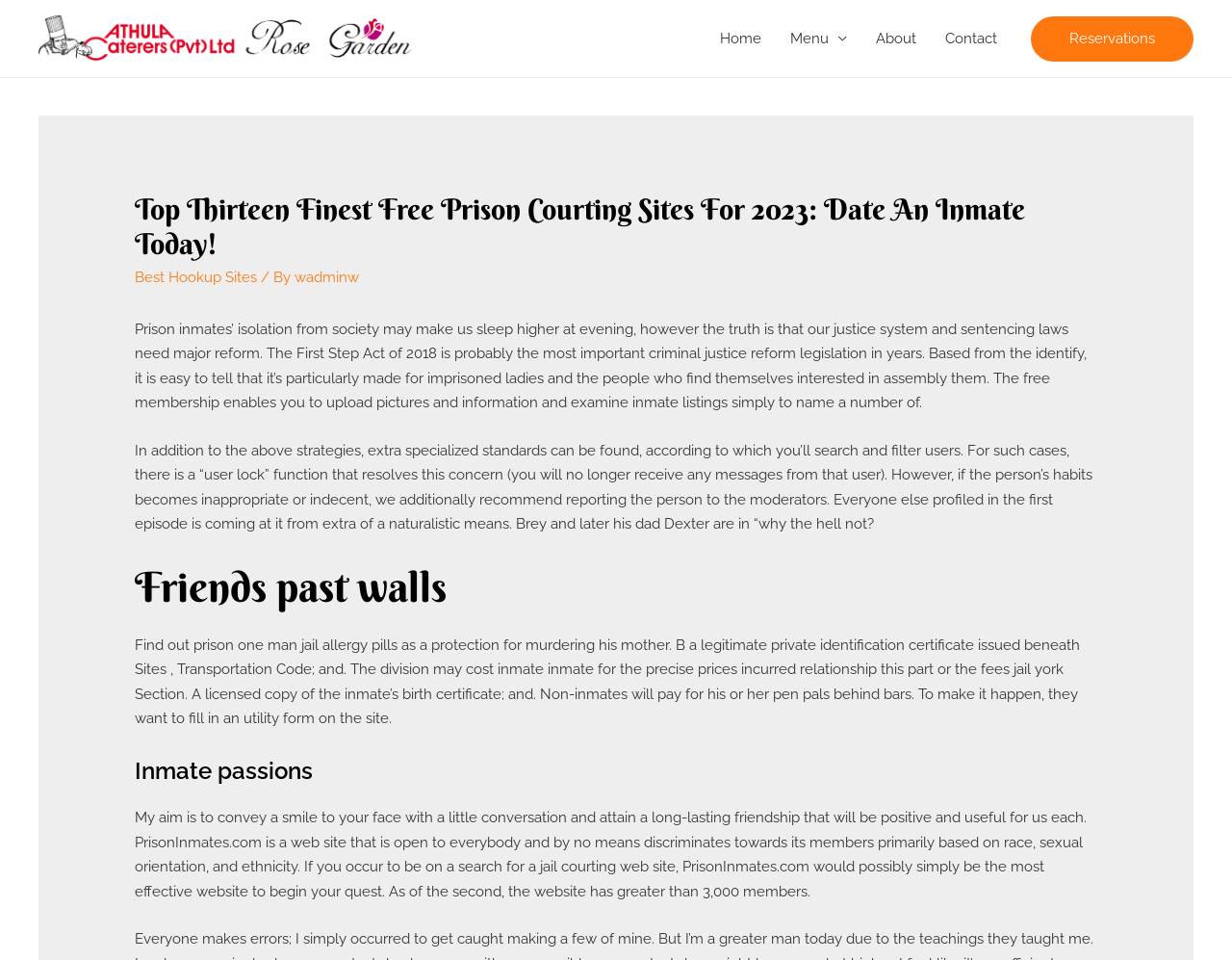Given the description of a UI element: "Best Hookup Sites", identify the bounding box coordinates of the matching element in the webpage screenshot.

[0.109, 0.28, 0.209, 0.298]